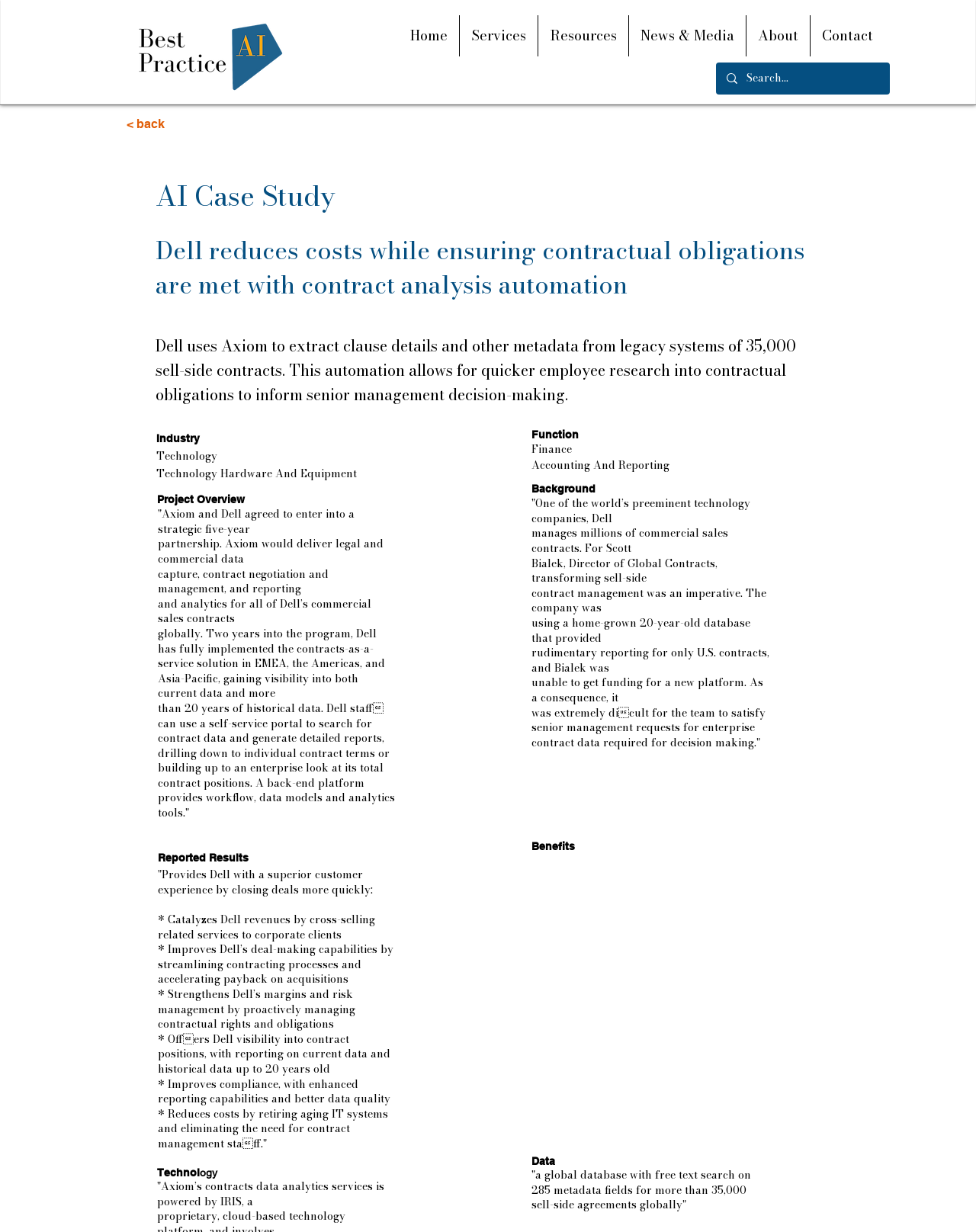Find the bounding box coordinates of the area that needs to be clicked in order to achieve the following instruction: "Search for something". The coordinates should be specified as four float numbers between 0 and 1, i.e., [left, top, right, bottom].

[0.765, 0.051, 0.879, 0.077]